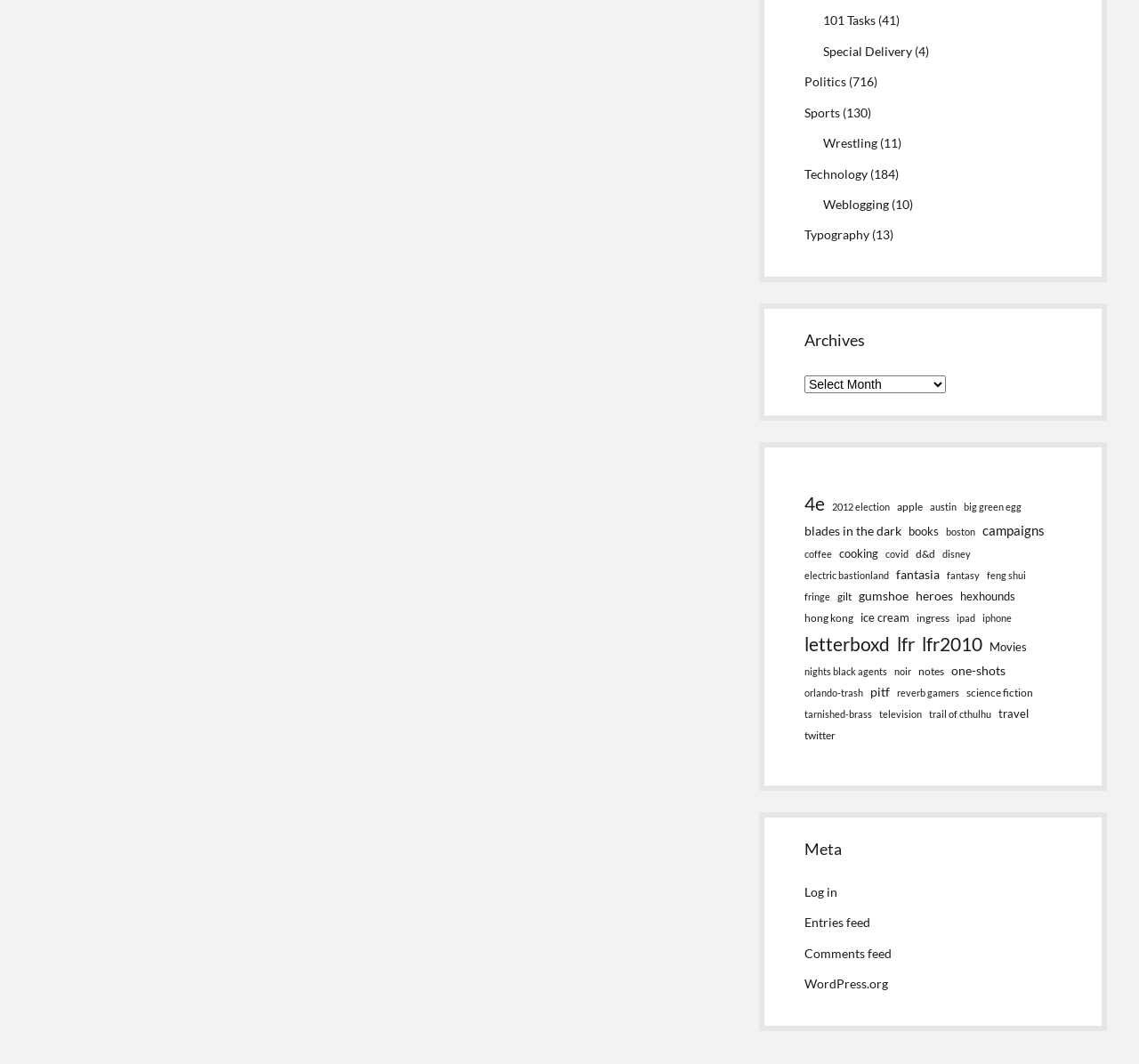Locate the bounding box coordinates of the clickable region to complete the following instruction: "Visit the 'WordPress.org' website."

[0.706, 0.918, 0.78, 0.932]